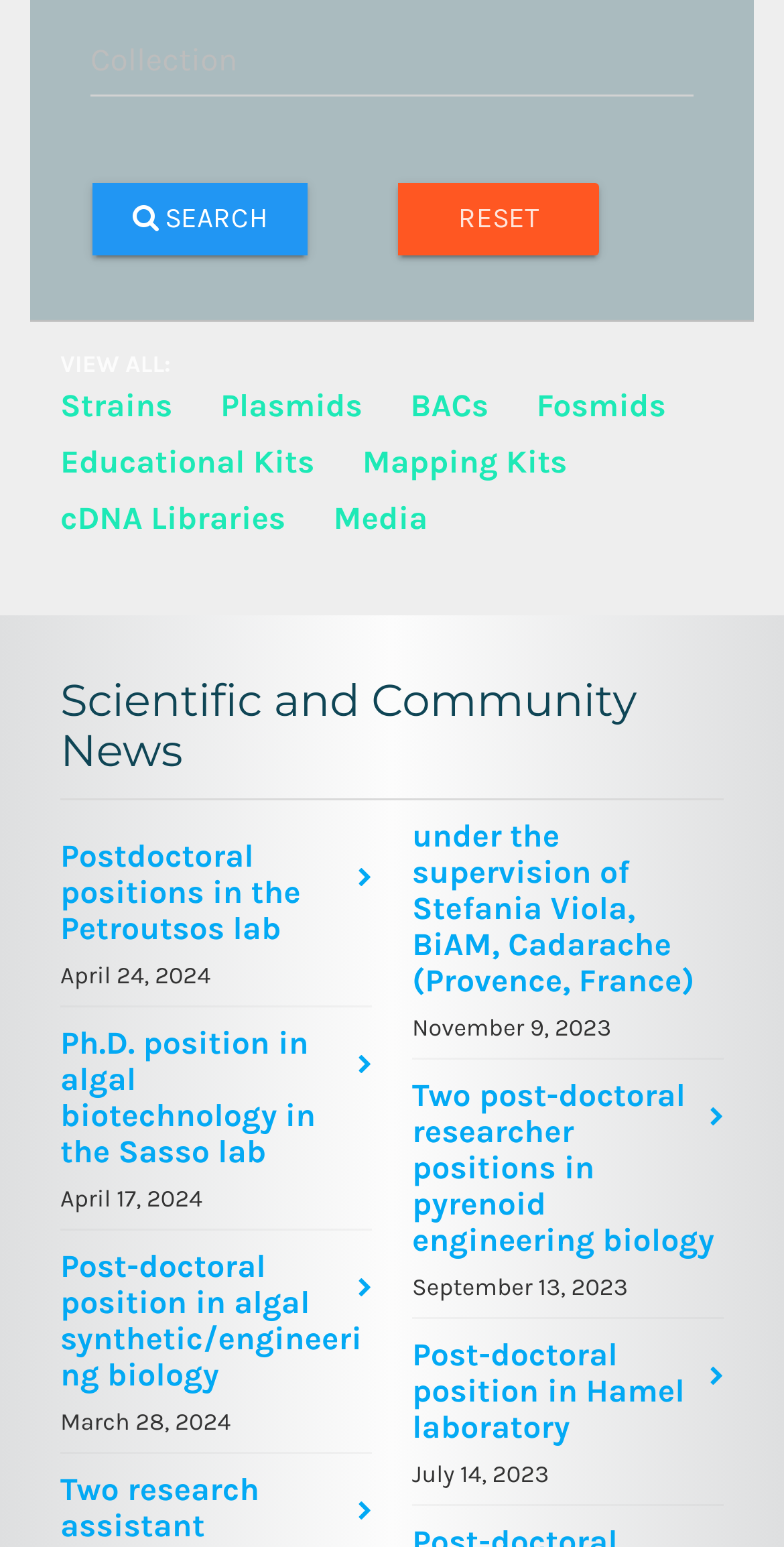Please find the bounding box for the following UI element description. Provide the coordinates in (top-left x, top-left y, bottom-right x, bottom-right y) format, with values between 0 and 1: Post-doctoral position in Hamel laboratory

[0.526, 0.859, 0.923, 0.942]